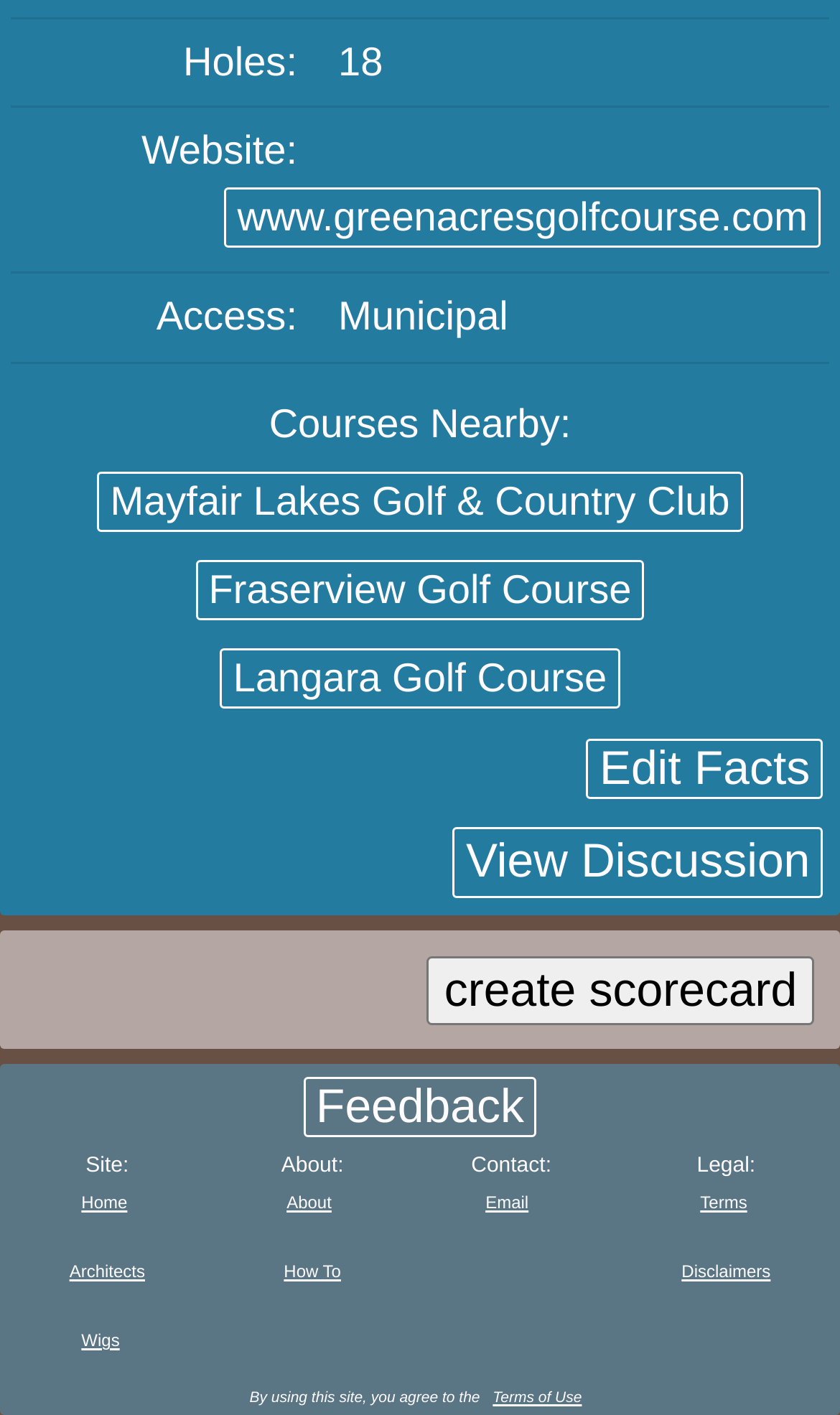Determine the bounding box coordinates for the UI element matching this description: "How To".

[0.338, 0.89, 0.406, 0.927]